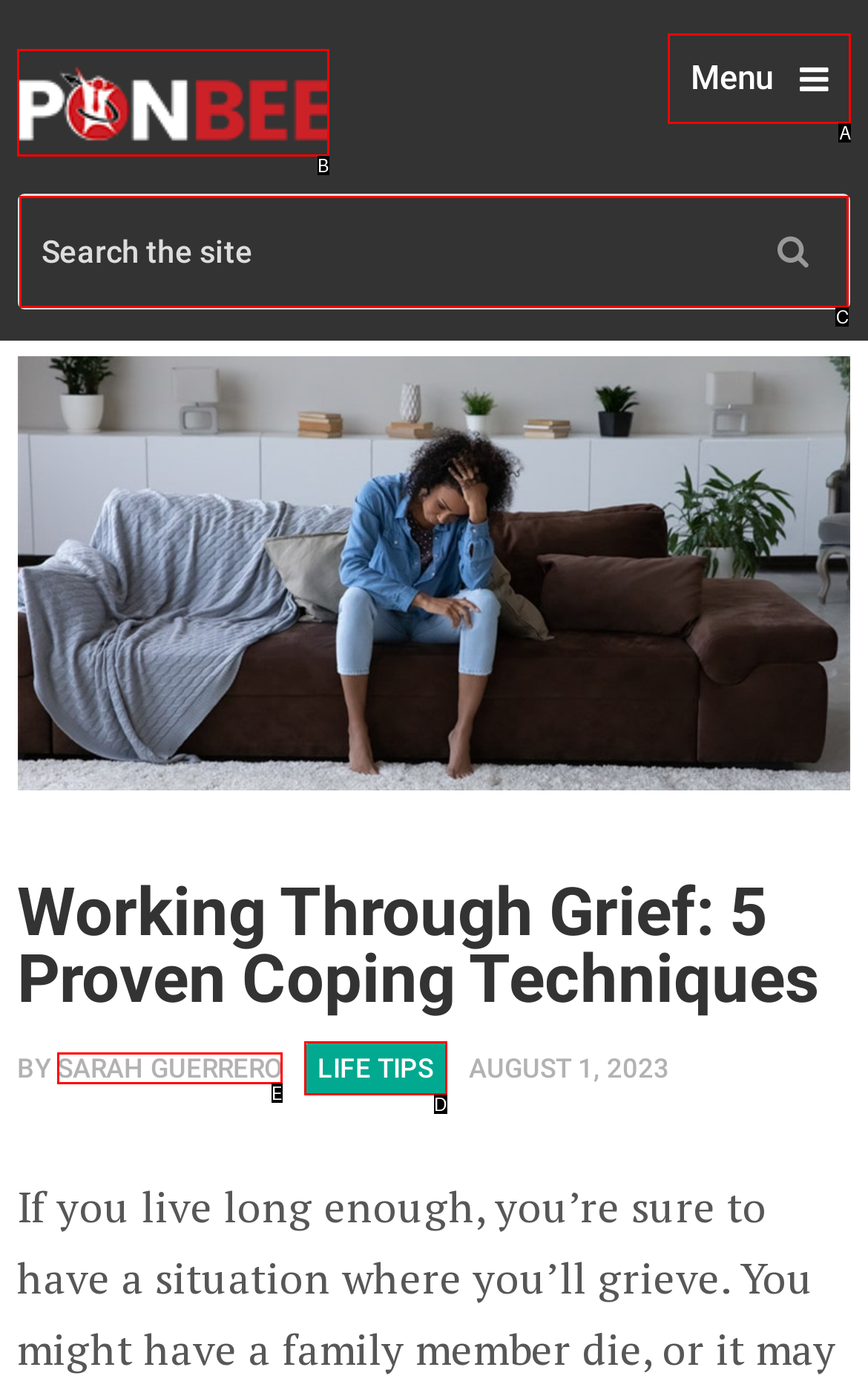Determine which option aligns with the description: name="s" placeholder="Search the site". Provide the letter of the chosen option directly.

C